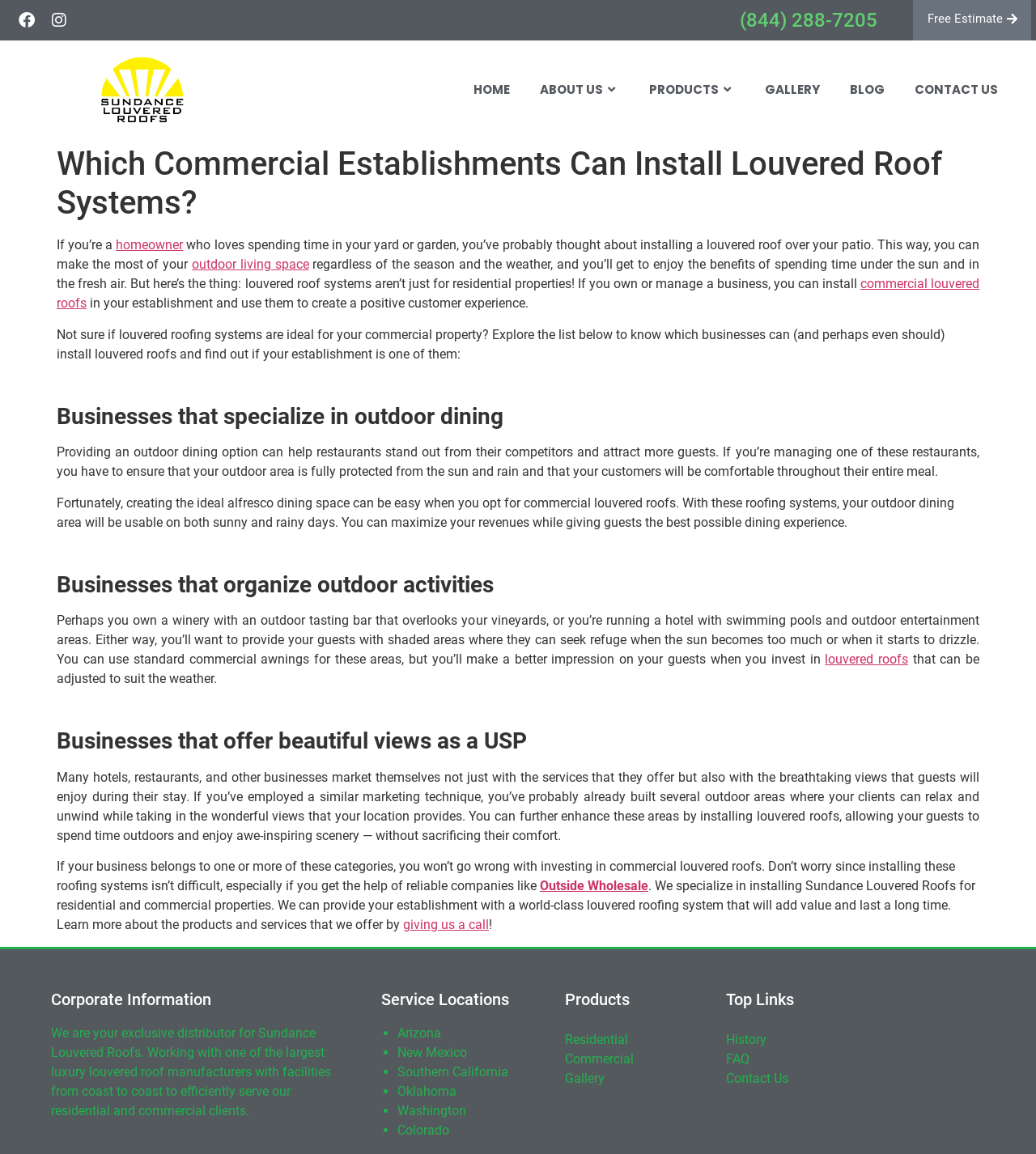In which states does Outside Wholesale provide its services?
Can you provide an in-depth and detailed response to the question?

According to the webpage, Outside Wholesale provides its services in several states, including Arizona, New Mexico, Southern California, Oklahoma, Washington, and Colorado, as listed under the 'Service Locations' section.